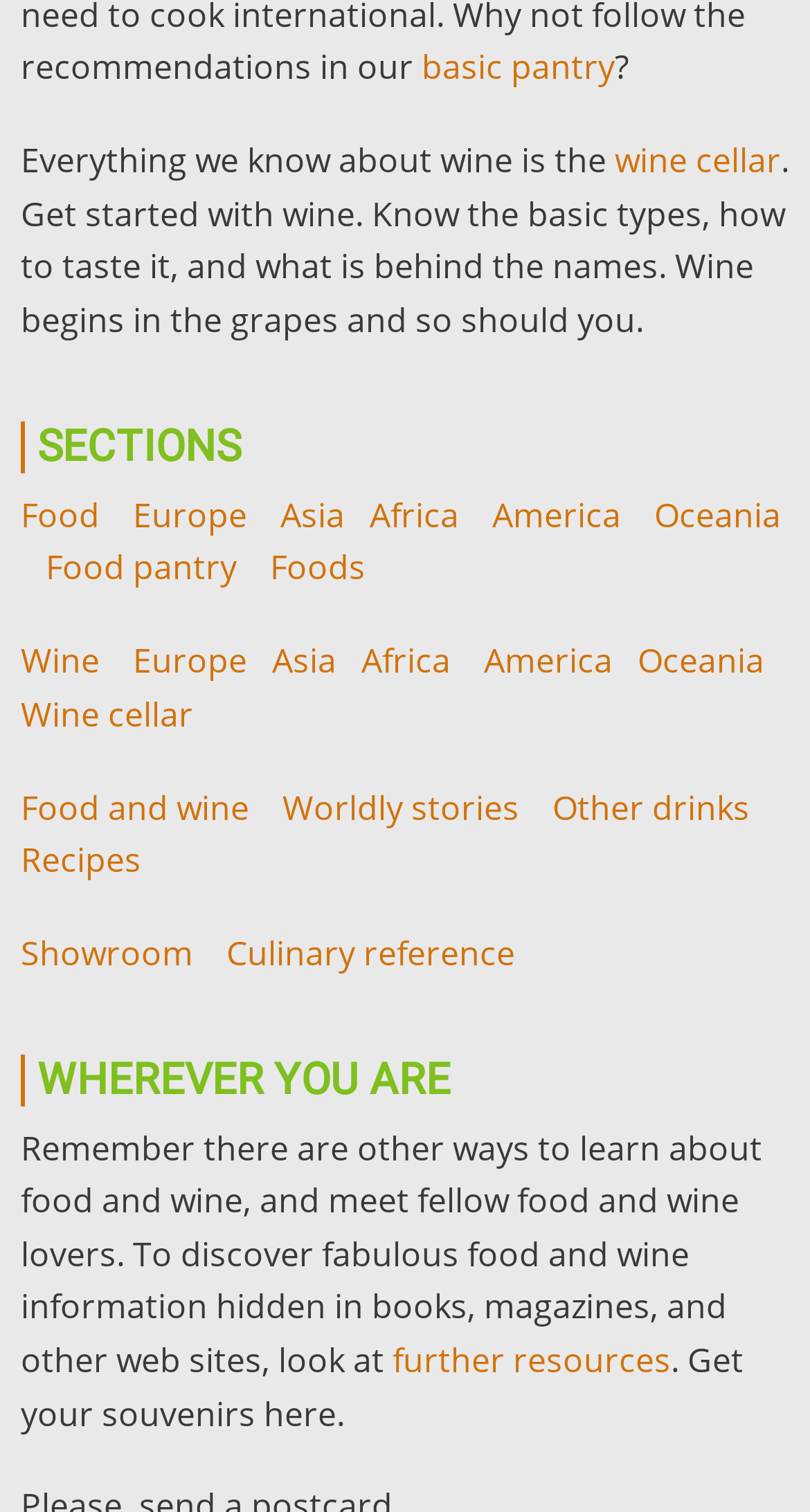Use a single word or phrase to answer the question: What is the theme of the 'Worldly stories' link?

Food and wine stories